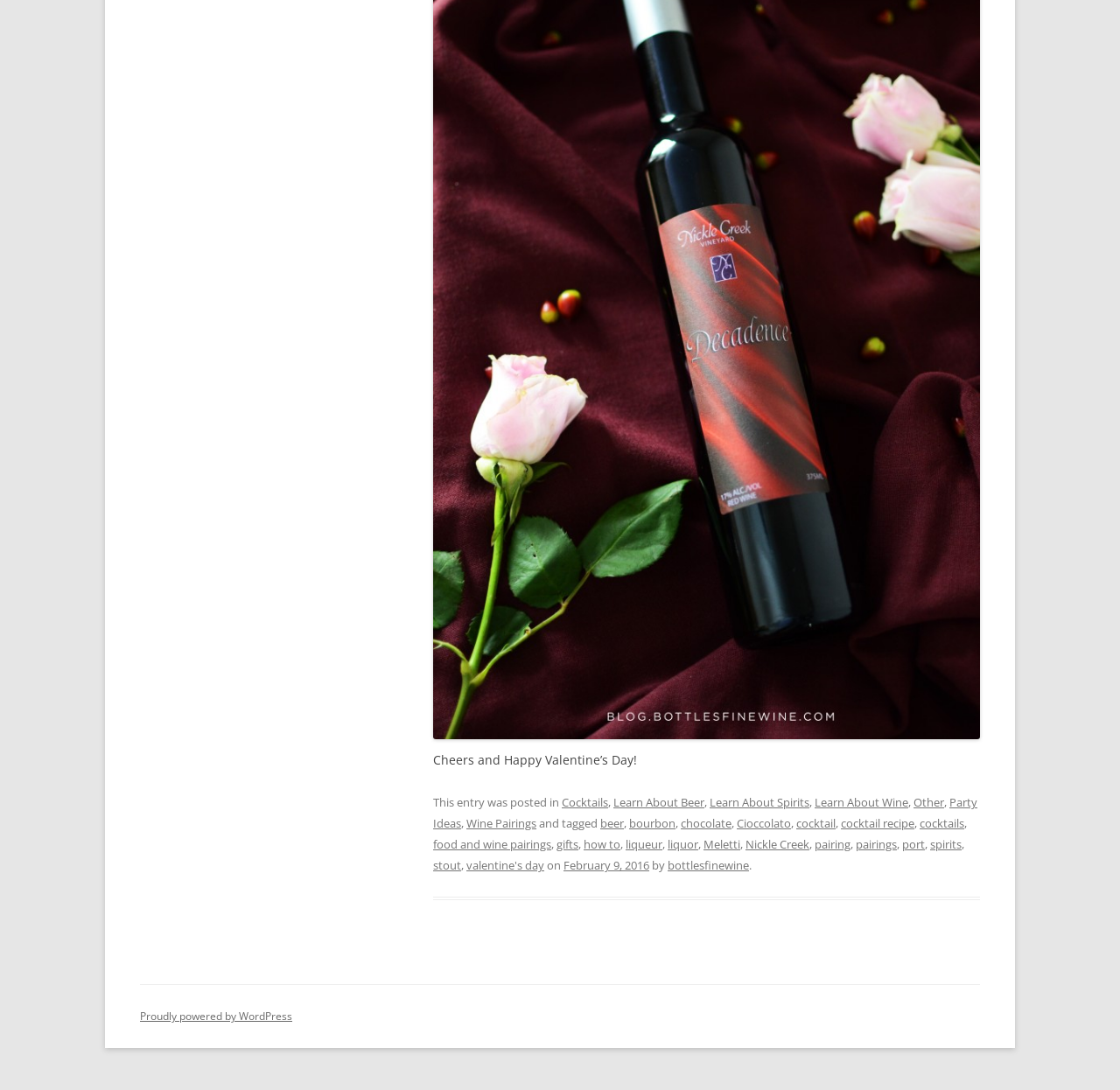Based on the image, provide a detailed and complete answer to the question: 
What is the date mentioned in the webpage?

The webpage mentions 'February 9, 2016' as a date, which is likely the publication date of the content or the event being referred to.